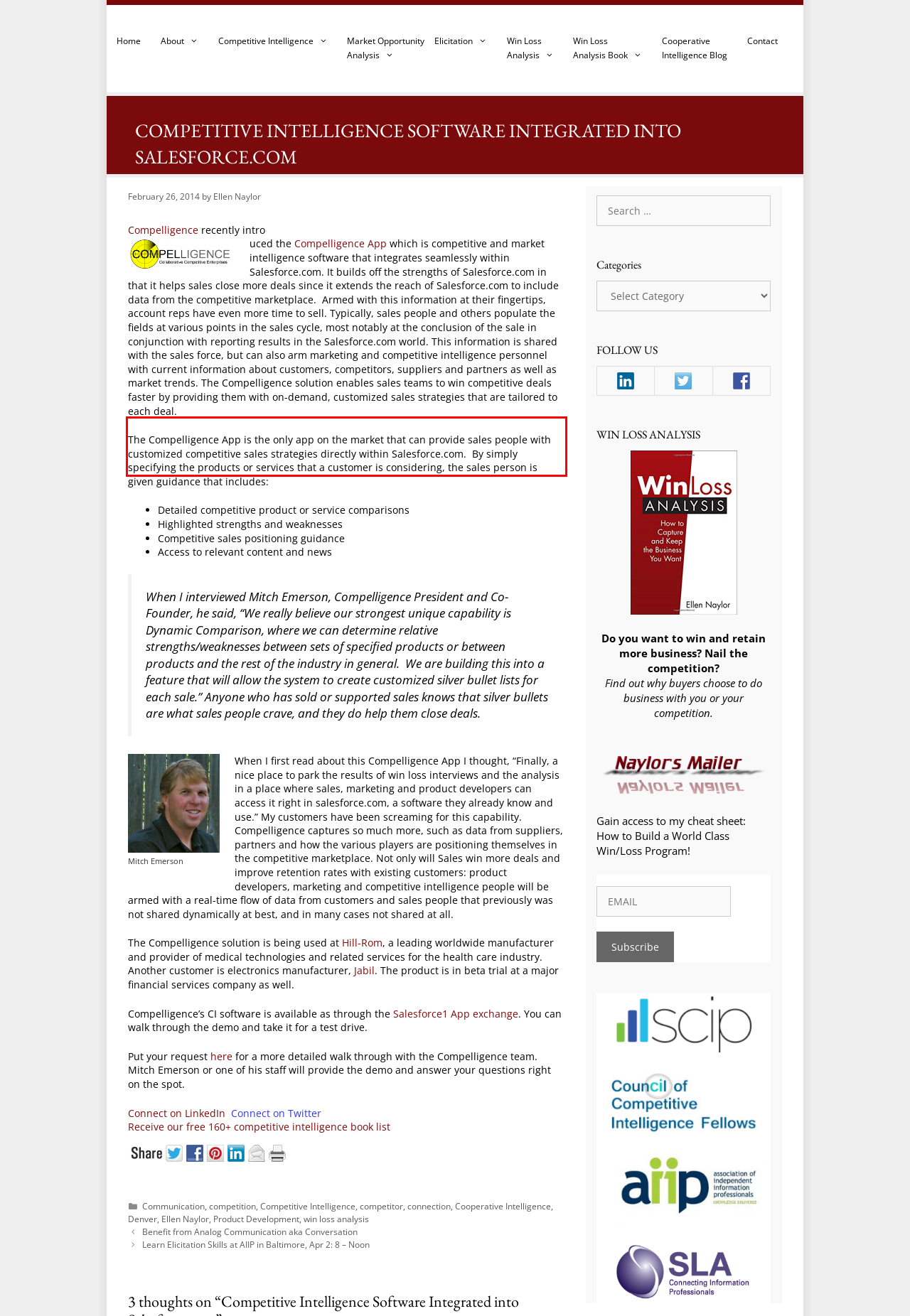You are provided with a screenshot of a webpage featuring a red rectangle bounding box. Extract the text content within this red bounding box using OCR.

The Compelligence App is the only app on the market that can provide sales people with customized competitive sales strategies directly within Salesforce.com. By simply specifying the products or services that a customer is considering, the sales person is given guidance that includes: